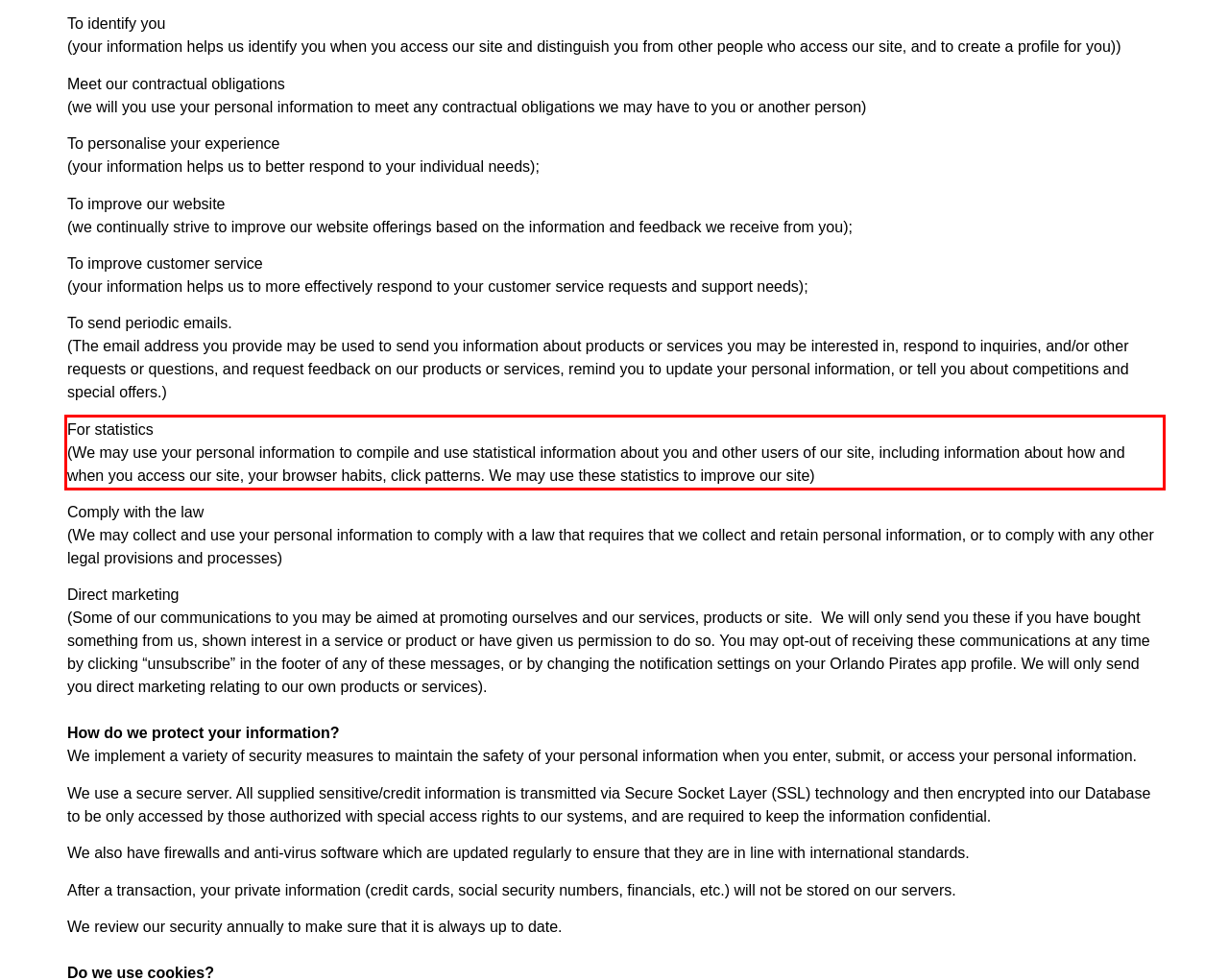You are provided with a screenshot of a webpage containing a red bounding box. Please extract the text enclosed by this red bounding box.

For statistics (We may use your personal information to compile and use statistical information about you and other users of our site, including information about how and when you access our site, your browser habits, click patterns. We may use these statistics to improve our site)